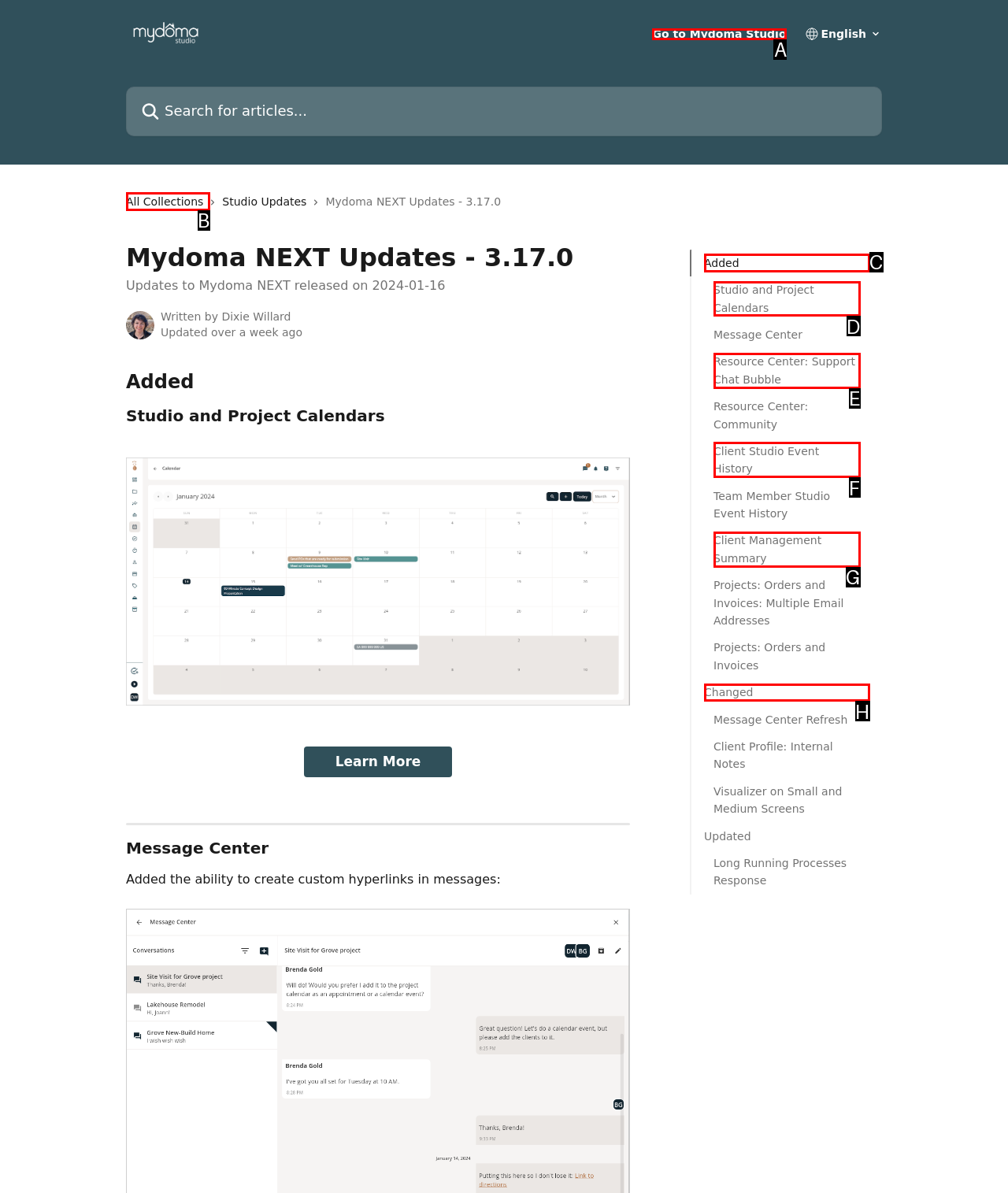Select the letter of the option that corresponds to: Studio and Project Calendars
Provide the letter from the given options.

D